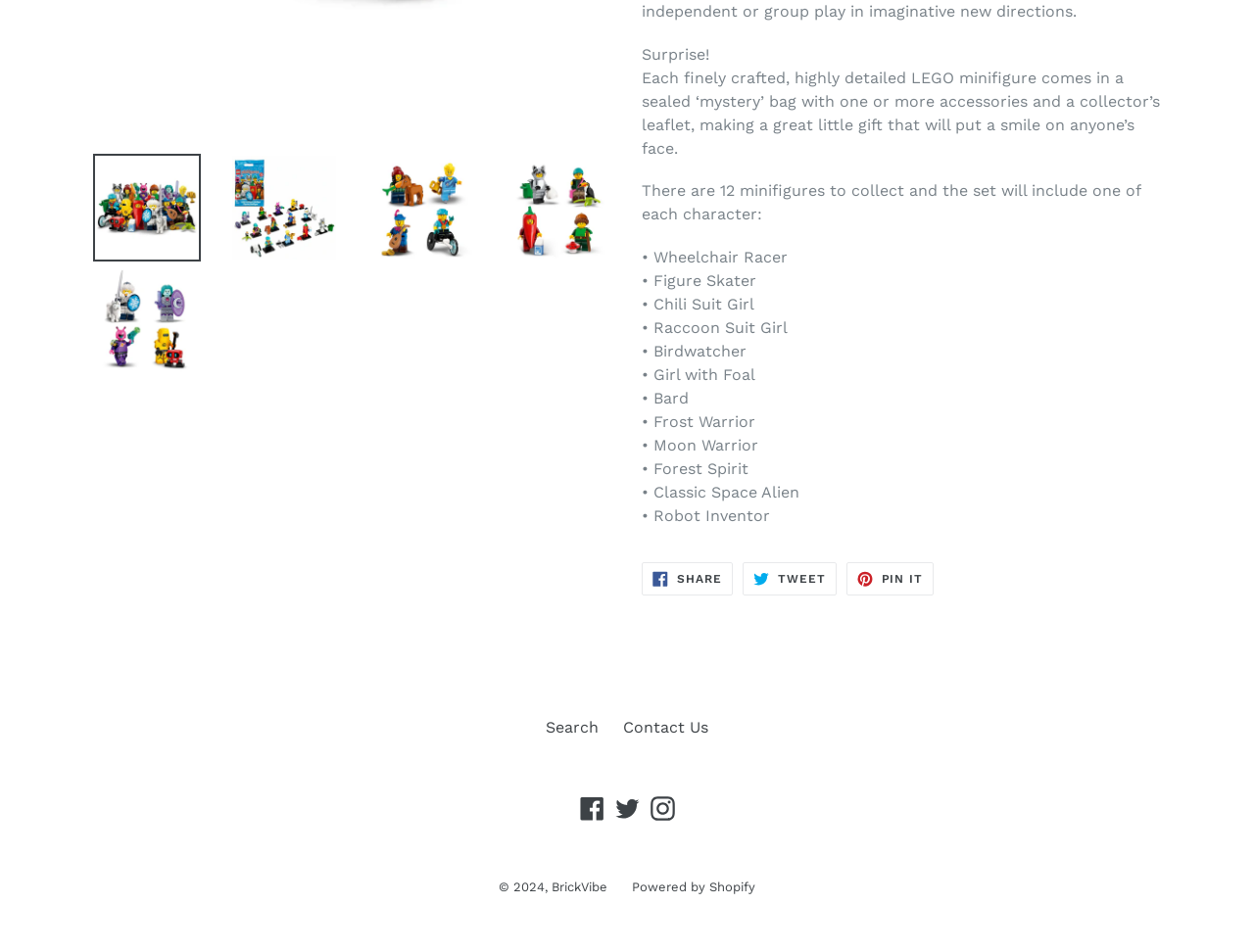Please determine the bounding box coordinates for the element with the description: "Powered by Shopify".

[0.504, 0.924, 0.602, 0.94]